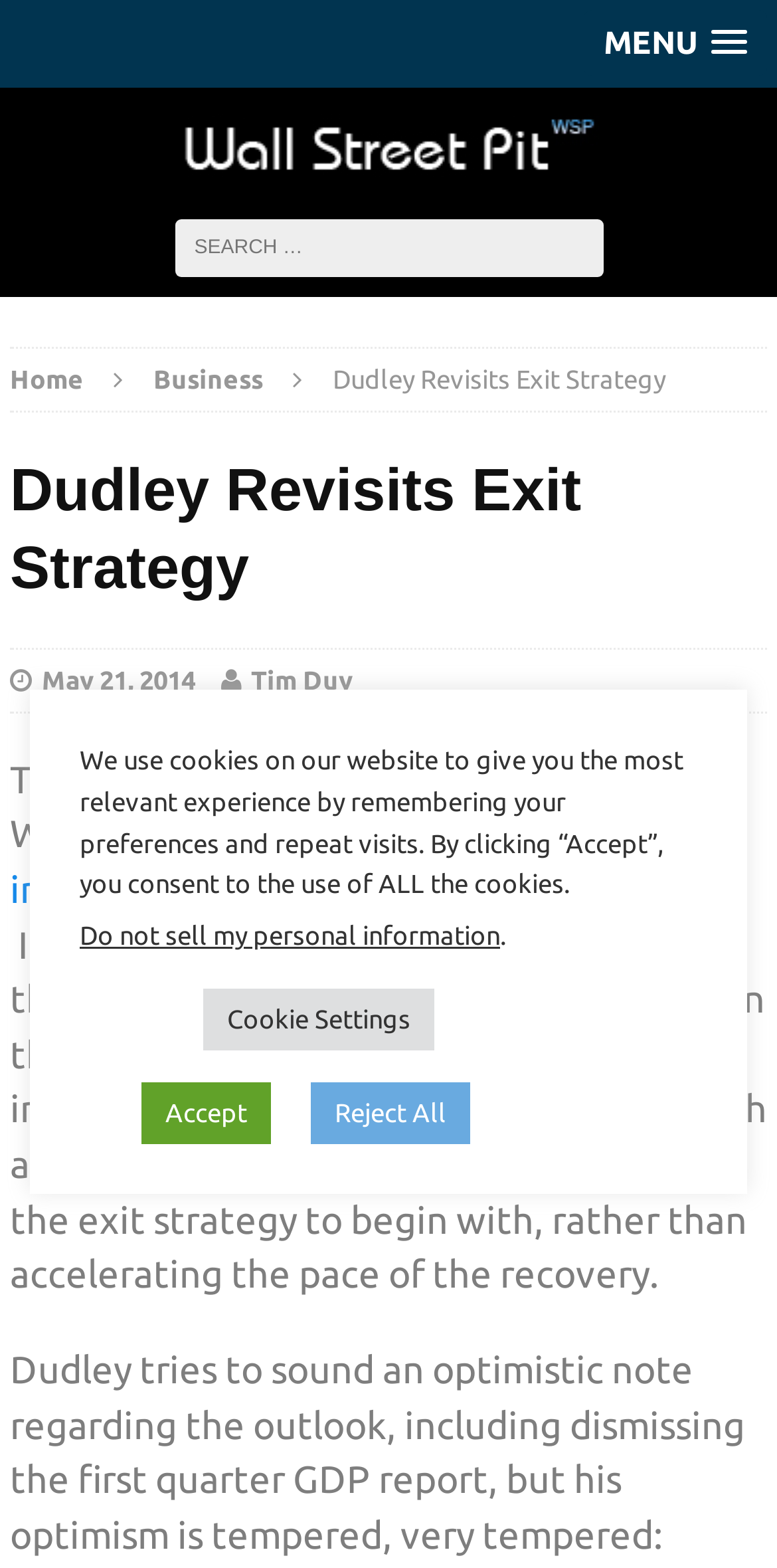Please extract the title of the webpage.

Dudley Revisits Exit Strategy